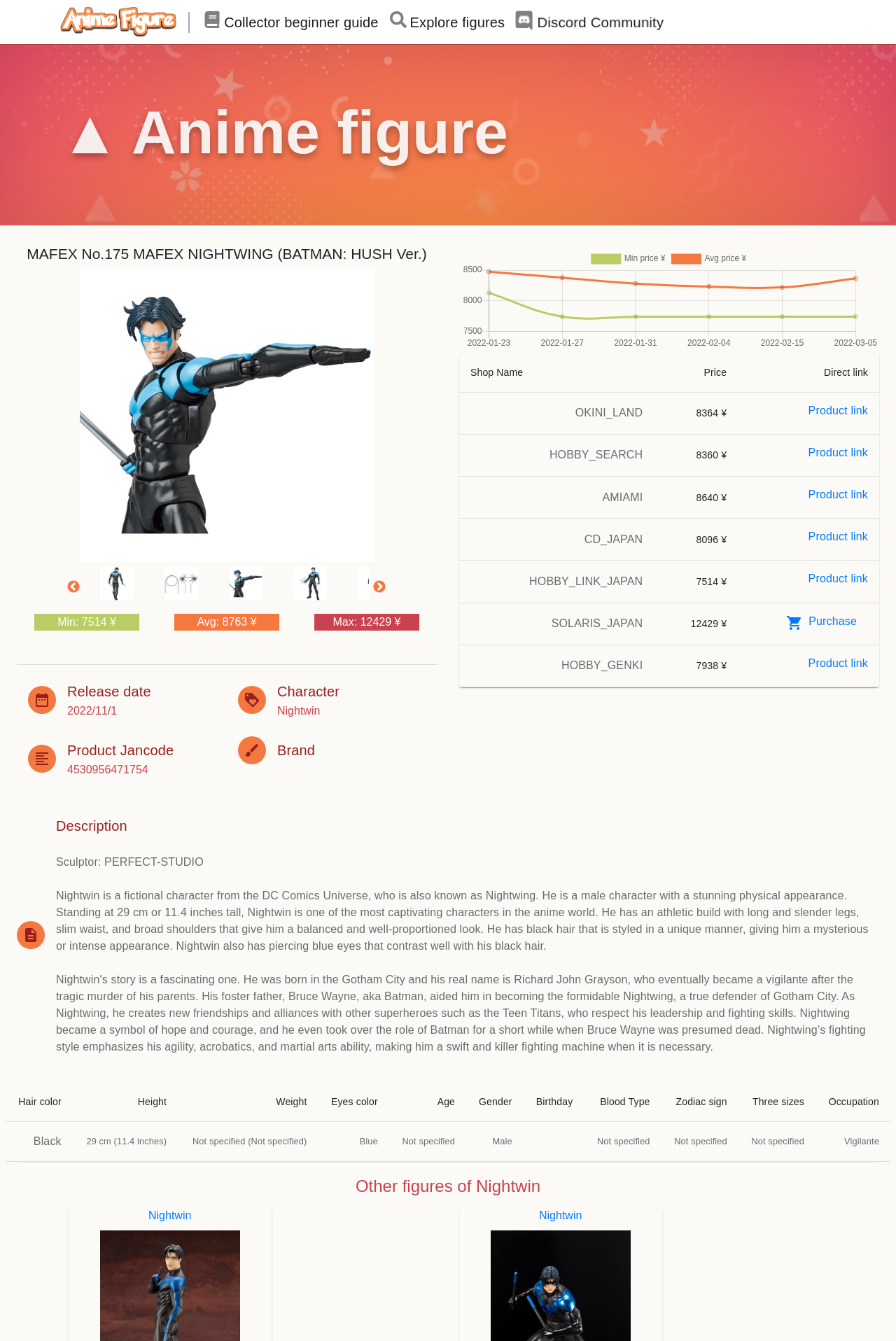Write an exhaustive caption that covers the webpage's main aspects.

This webpage is about a product called MAFEX No.175 MAFEX NIGHTWING (BATMAN: HUSH Ver.), a figurine from the DC Comics Universe. At the top of the page, there are three links: "Collector beginner guide", "Explore figures", and "Discord Community", each accompanied by an image. Below these links, there is a heading "▲Anime figure" and another heading with the product name.

The product image is displayed prominently on the page, with a series of smaller images below it, showing the product from different angles. There are also two buttons, "←" and "→", which likely allow users to navigate through the images.

To the right of the product image, there are three lines of text displaying the minimum, average, and maximum prices of the product in Japanese yen. Below these prices, there is a horizontal separator, followed by several headings and text fields displaying information about the product, including its release date, product JAN code, character, and brand.

Further down the page, there is a table with four rows, each representing a different shop where the product can be purchased. The table columns display the shop name, price, and a direct link to the product page. Each row has a link to the product page, accompanied by a heading with the same text.

Overall, the webpage appears to be a product page, providing detailed information about the MAFEX No.175 MAFEX NIGHTWING (BATMAN: HUSH Ver.) figurine, including its prices, product details, and purchase links.